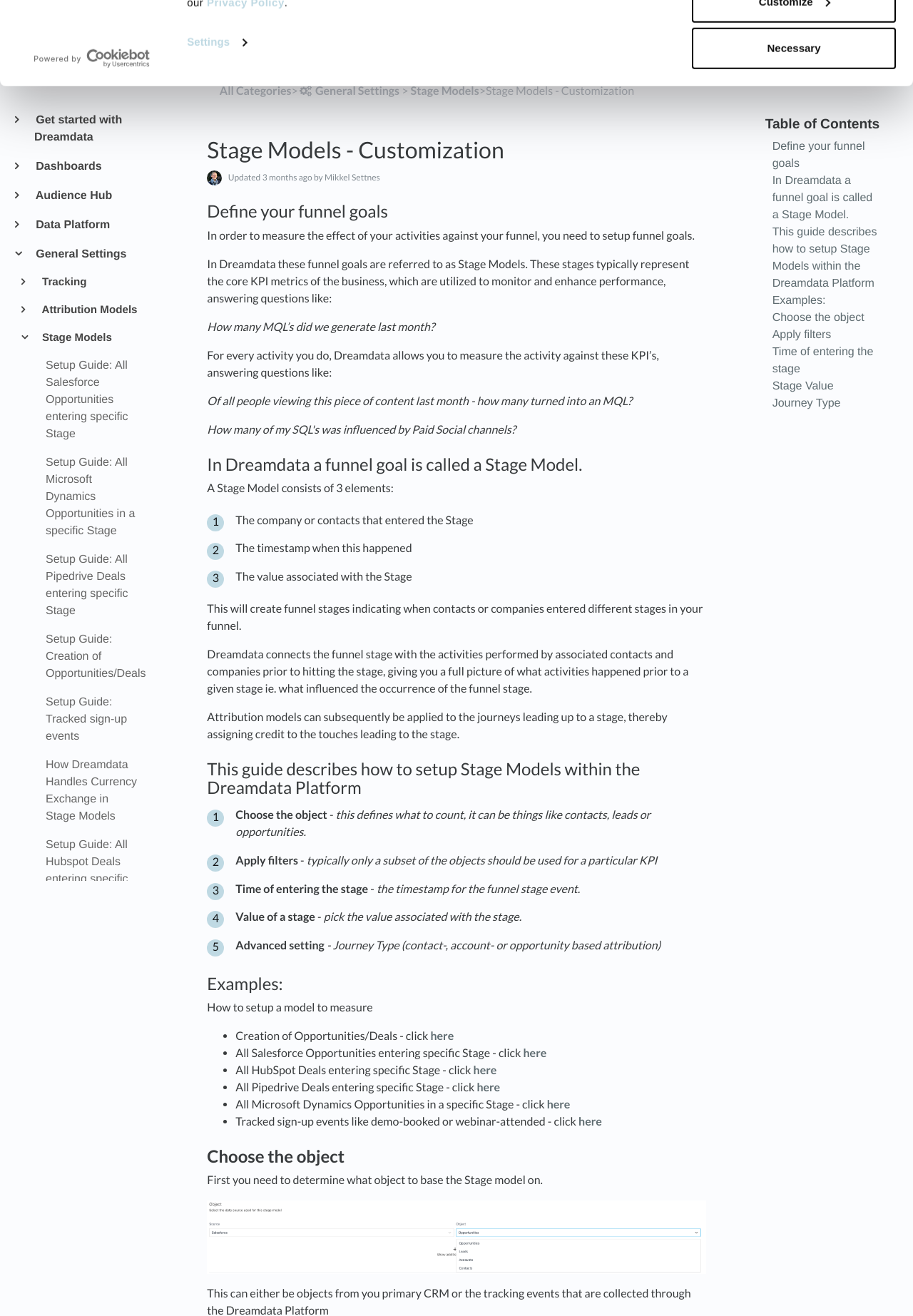Respond with a single word or phrase for the following question: 
What is the purpose of attribution models?

To assign credit to touches leading to a stage